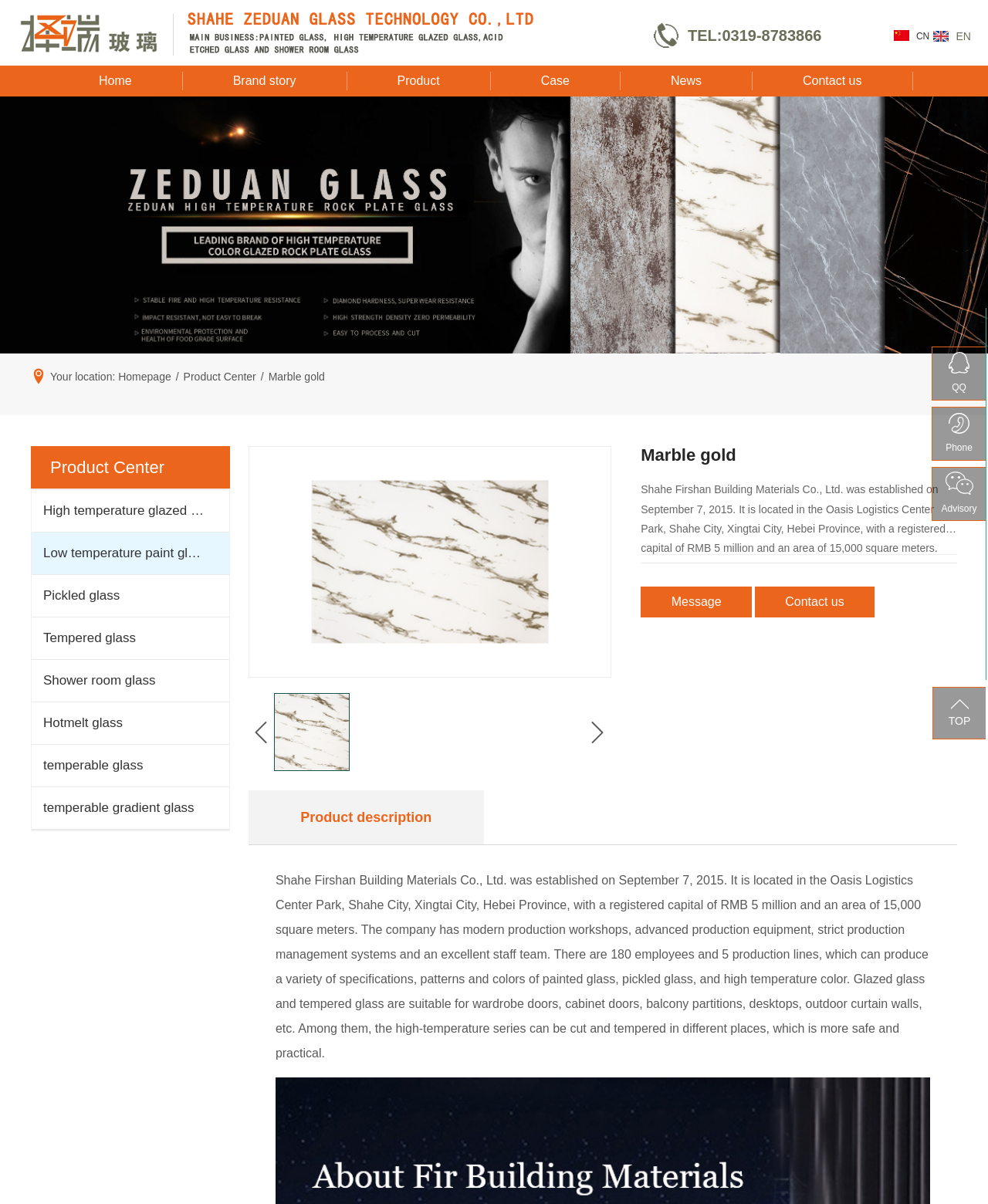What is the name of the company's first international school?
Could you give a comprehensive explanation in response to this question?

According to the company's description, Bertrand Carbonneau, the founder, chose to focus on harmonica courses and eventually founded the first international harmonica school in the French language.